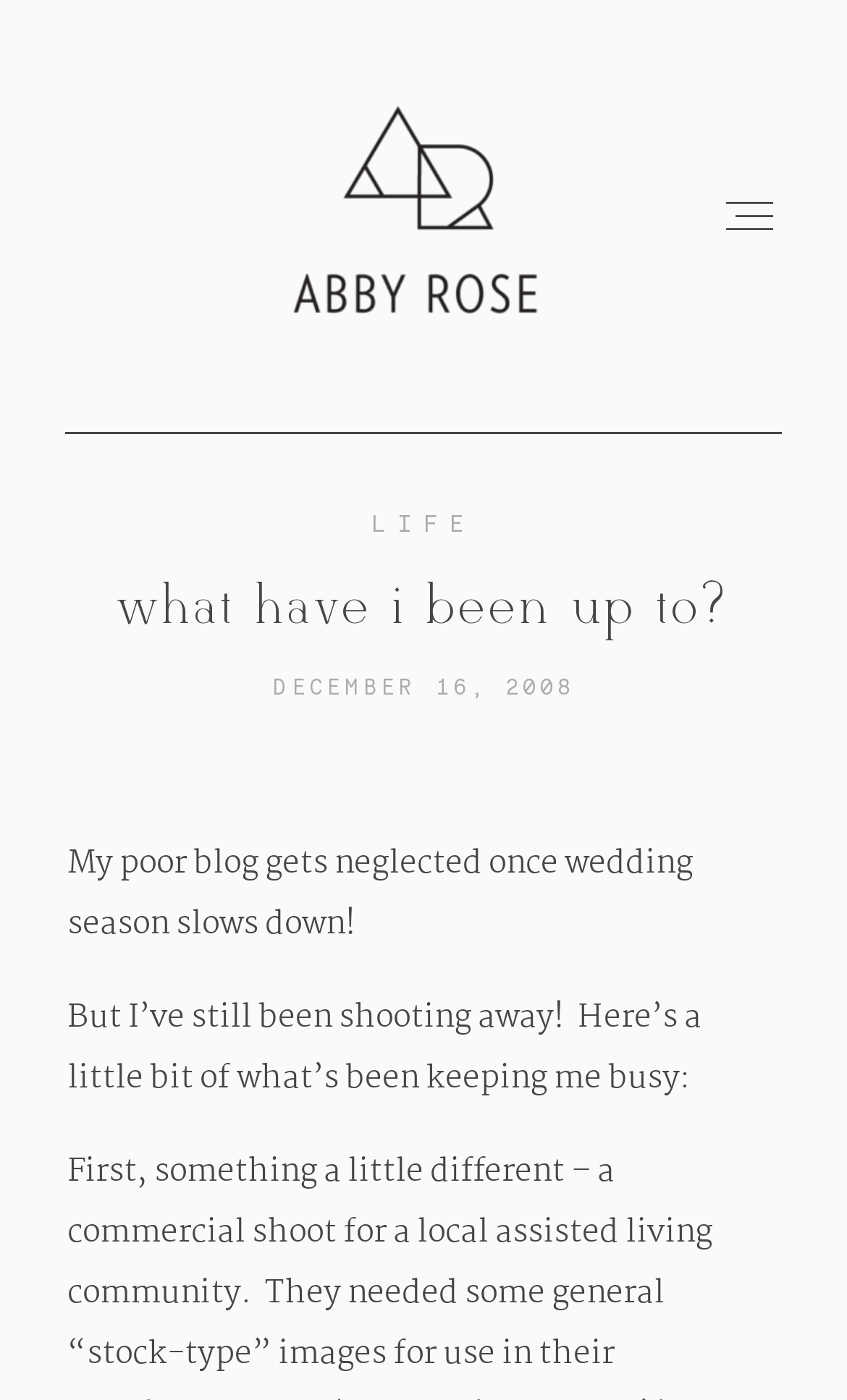Based on the image, please elaborate on the answer to the following question:
What is the date mentioned in the blog post?

The date mentioned in the blog post can be found in the StaticText element with the text 'DECEMBER 16, 2008'. This date is likely the date when the blog post was written or published.